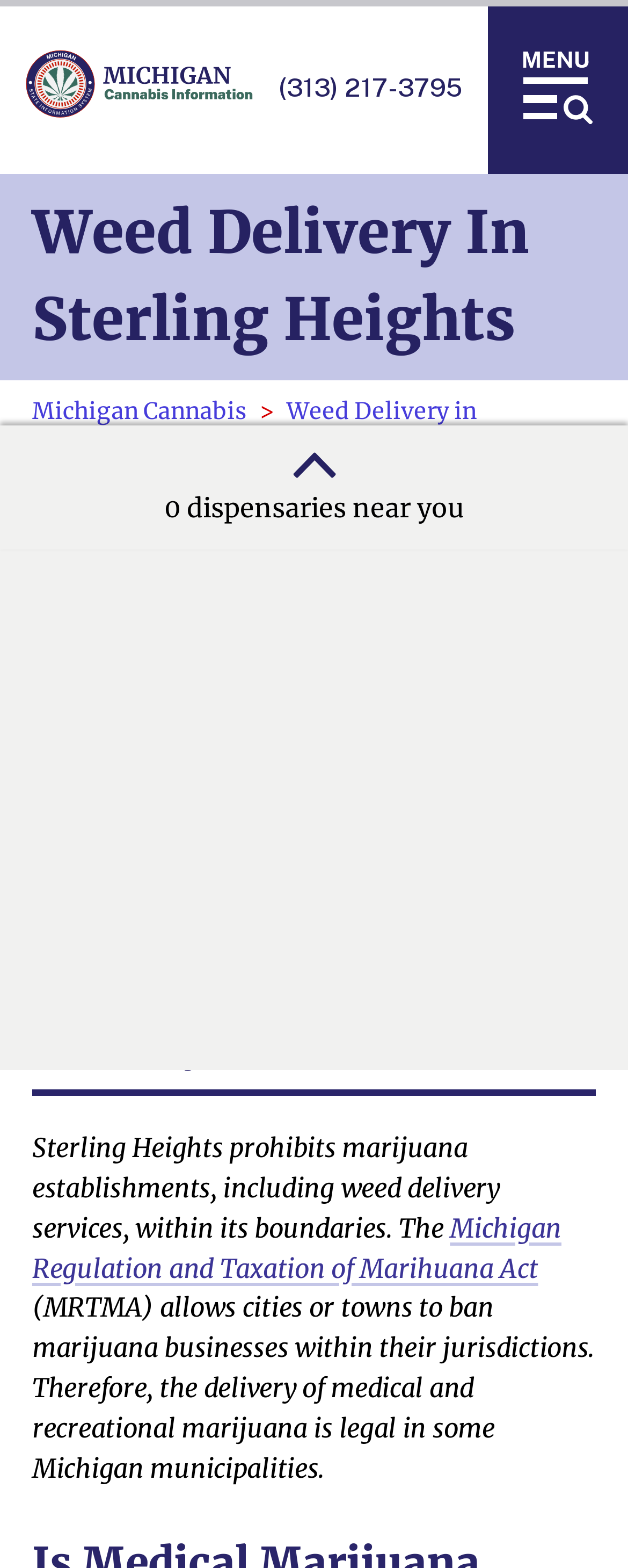Identify and extract the heading text of the webpage.

Weed Delivery In Sterling Heights